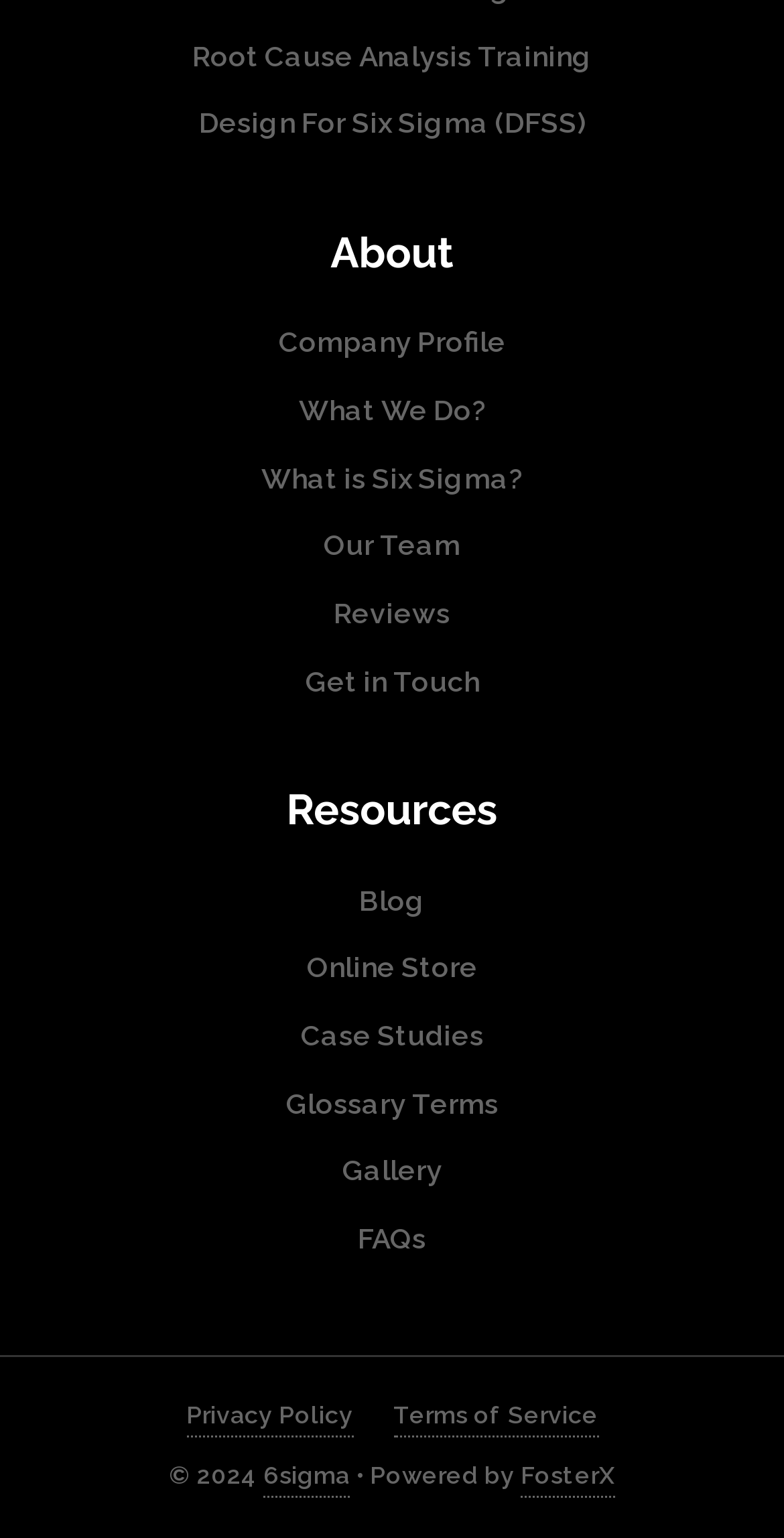Answer the question below using just one word or a short phrase: 
What is the last link in the 'About' navigation menu?

Get in Touch